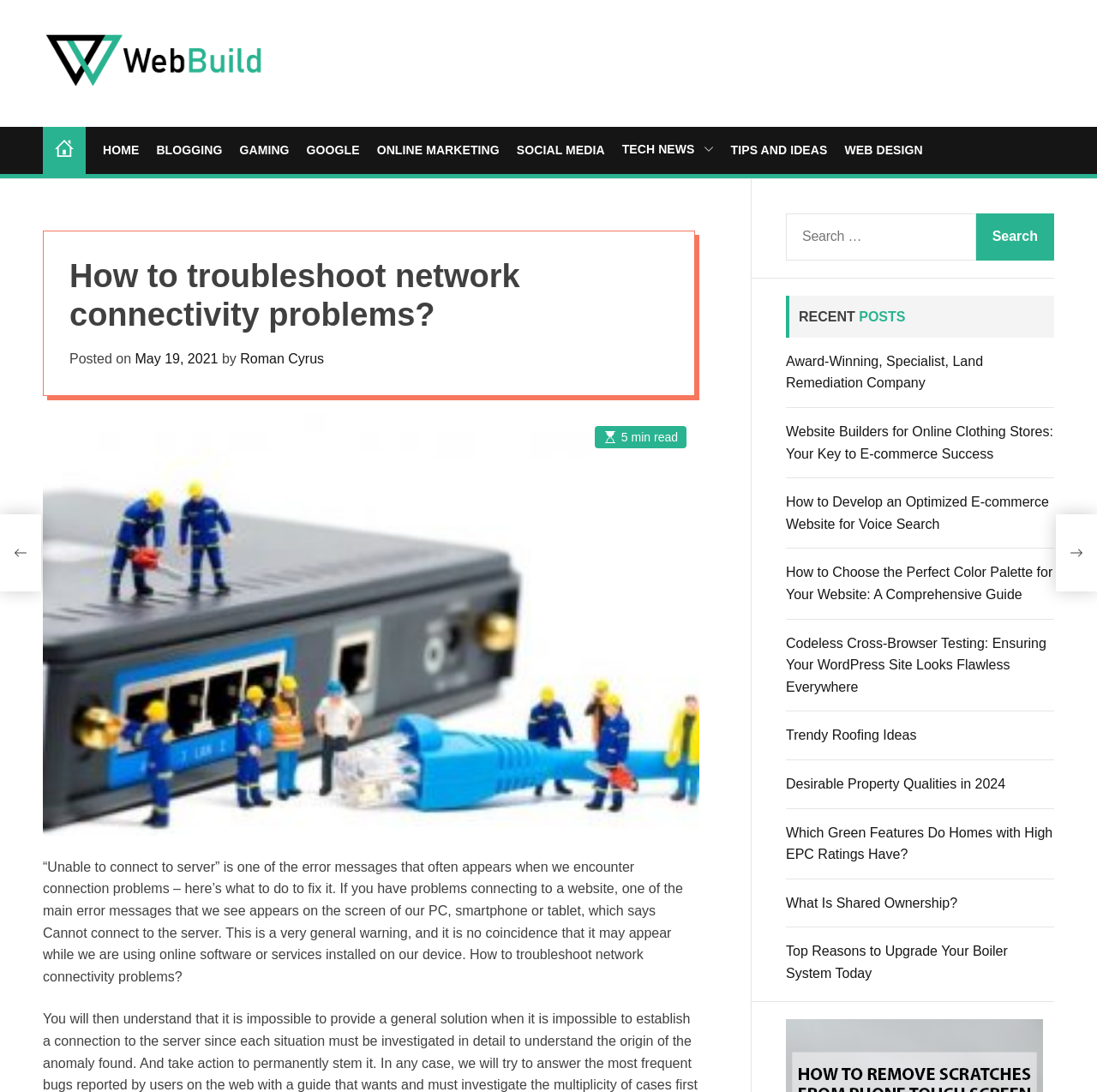What is the topic of the recent posts section?
Answer the question with a detailed explanation, including all necessary information.

The recent posts section contains links to various articles, including ones about website builders, e-commerce, and property qualities, indicating that the topic is diverse and not focused on a single area.